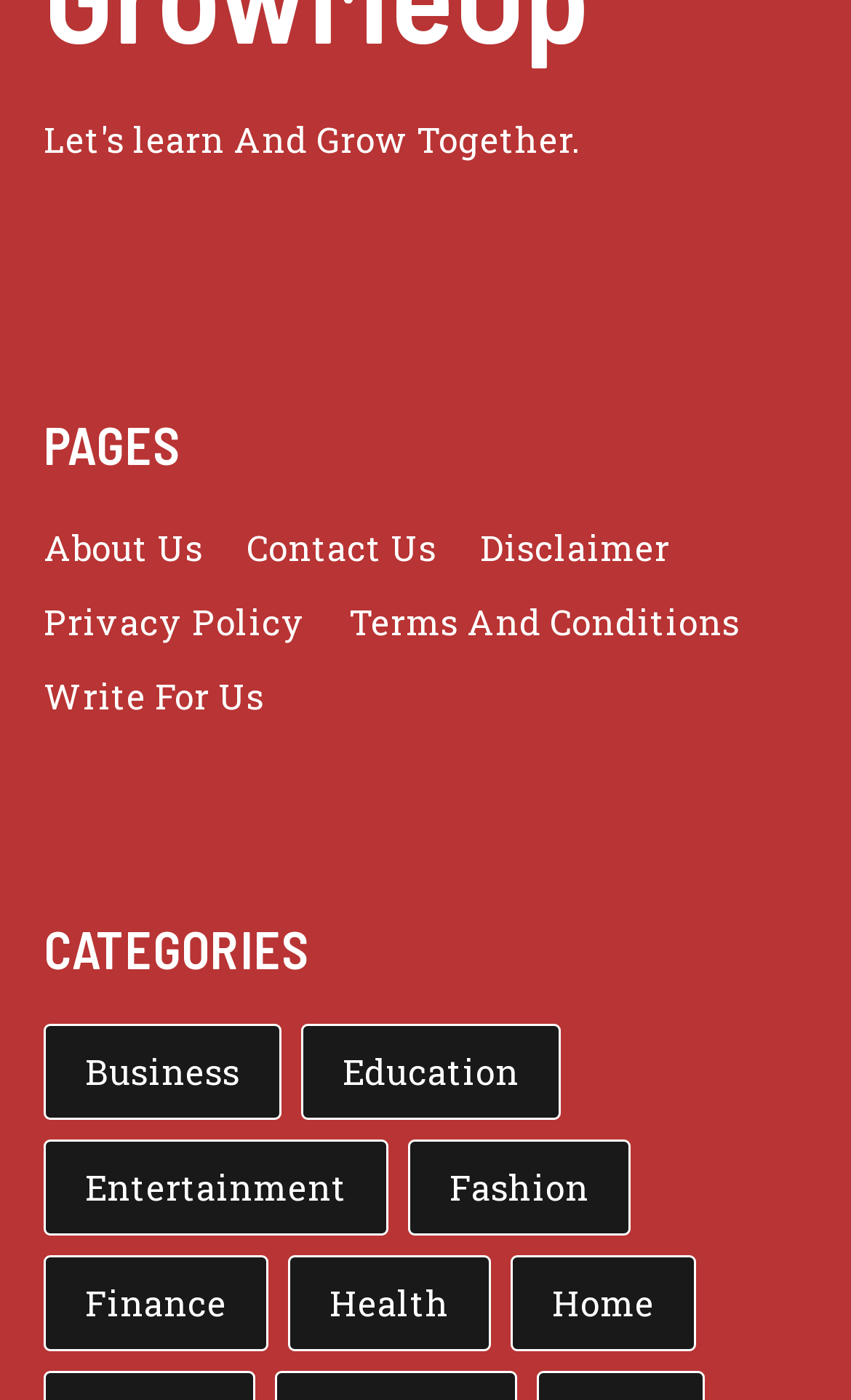Pinpoint the bounding box coordinates of the area that must be clicked to complete this instruction: "Explore media job vacancies in Botswana".

None